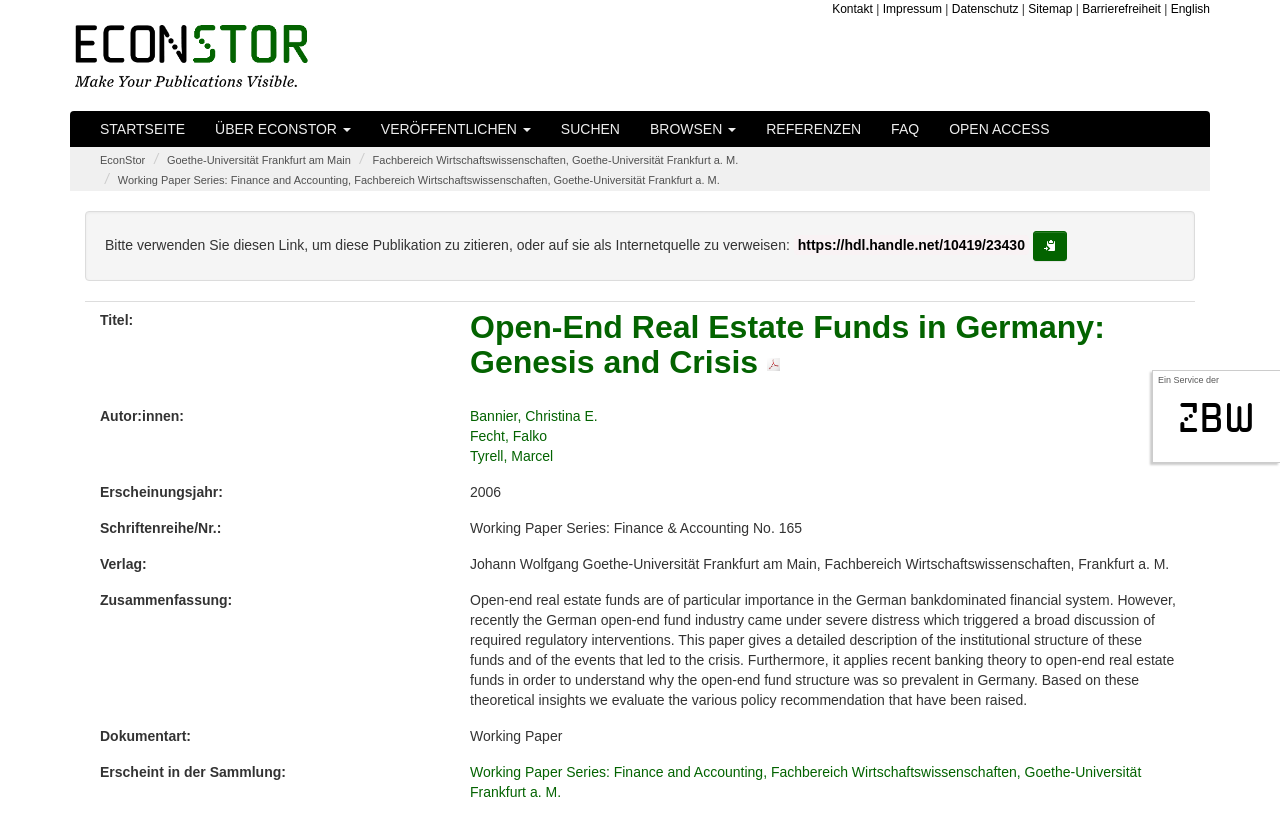Determine the bounding box coordinates of the UI element that matches the following description: "Bannier, Christina E.". The coordinates should be four float numbers between 0 and 1 in the format [left, top, right, bottom].

[0.367, 0.5, 0.467, 0.52]